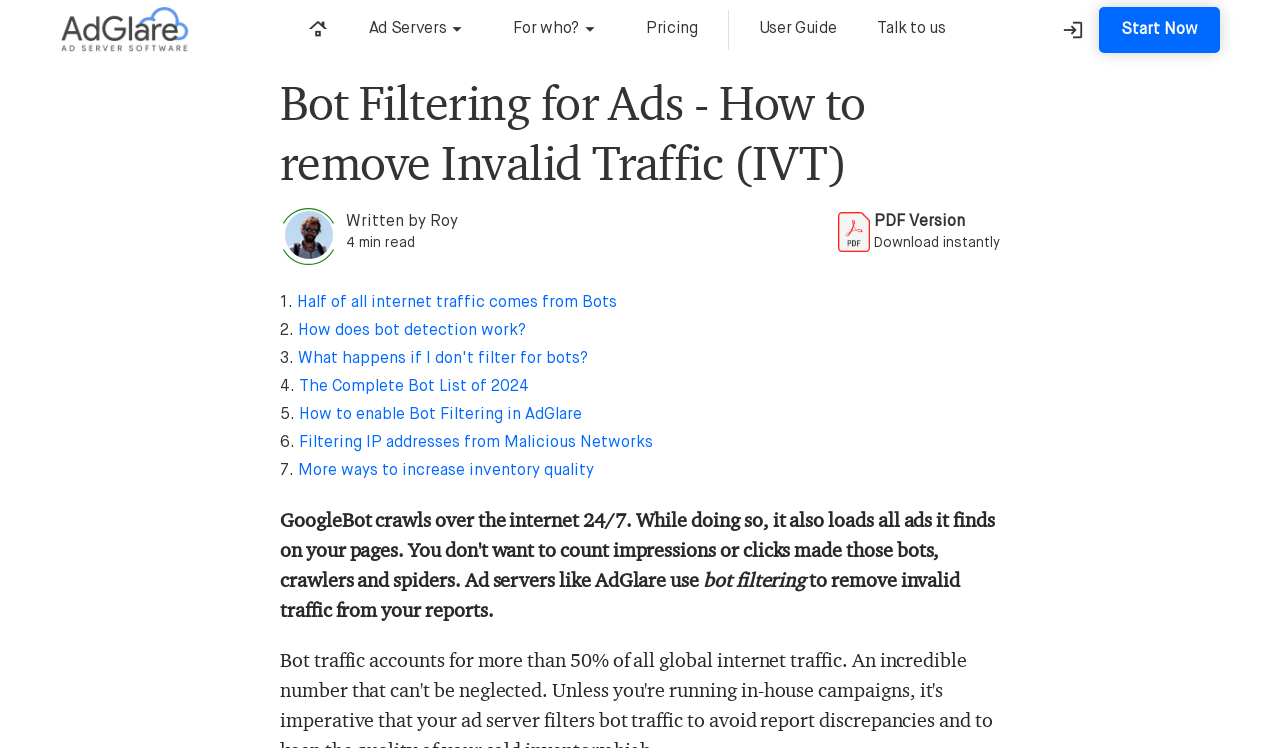For the given element description A Closer Look, Test System, determine the bounding box coordinates of the UI element. The coordinates should follow the format (top-left x, top-left y, bottom-right x, bottom-right y) and be within the range of 0 to 1.

None